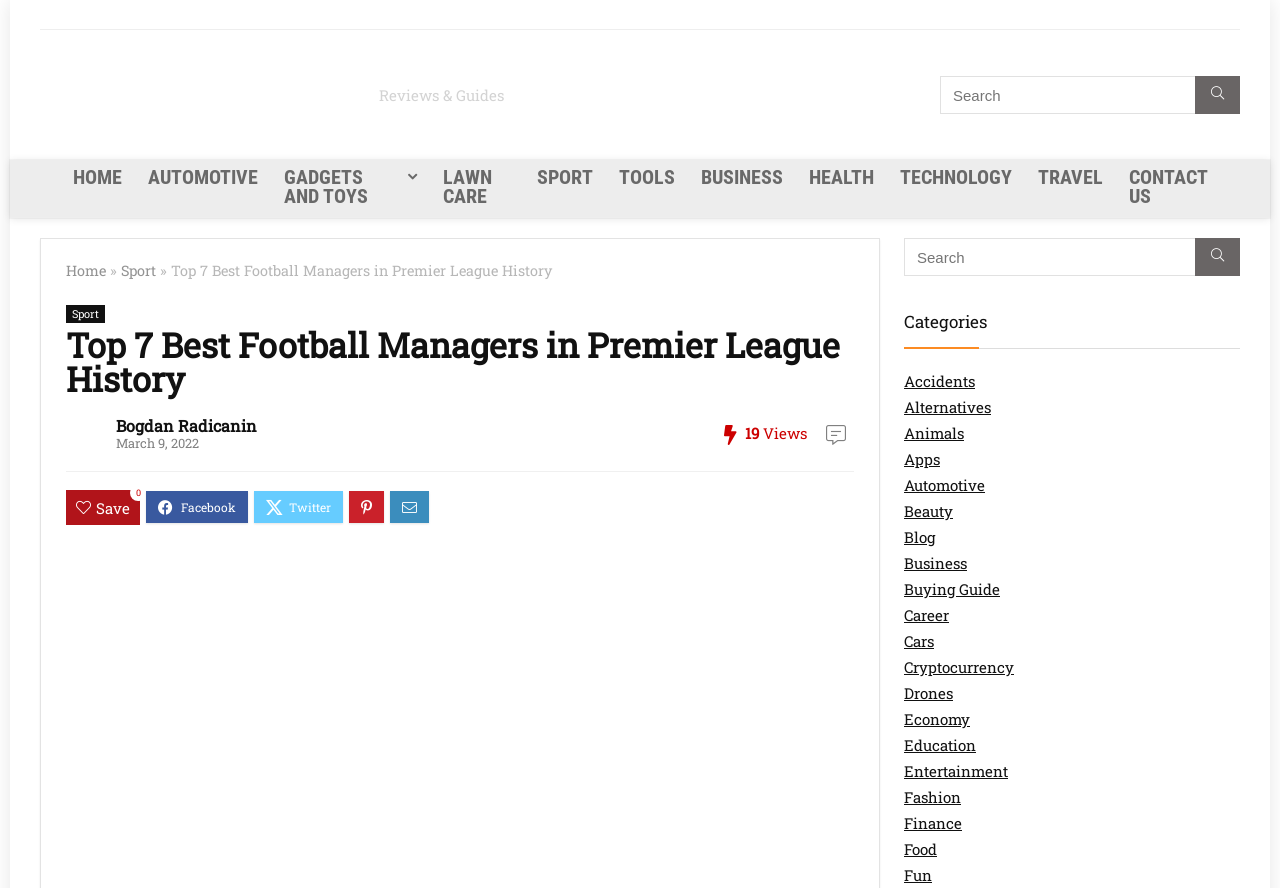Please determine the bounding box coordinates of the element to click on in order to accomplish the following task: "Go to HOME page". Ensure the coordinates are four float numbers ranging from 0 to 1, i.e., [left, top, right, bottom].

[0.047, 0.18, 0.105, 0.223]